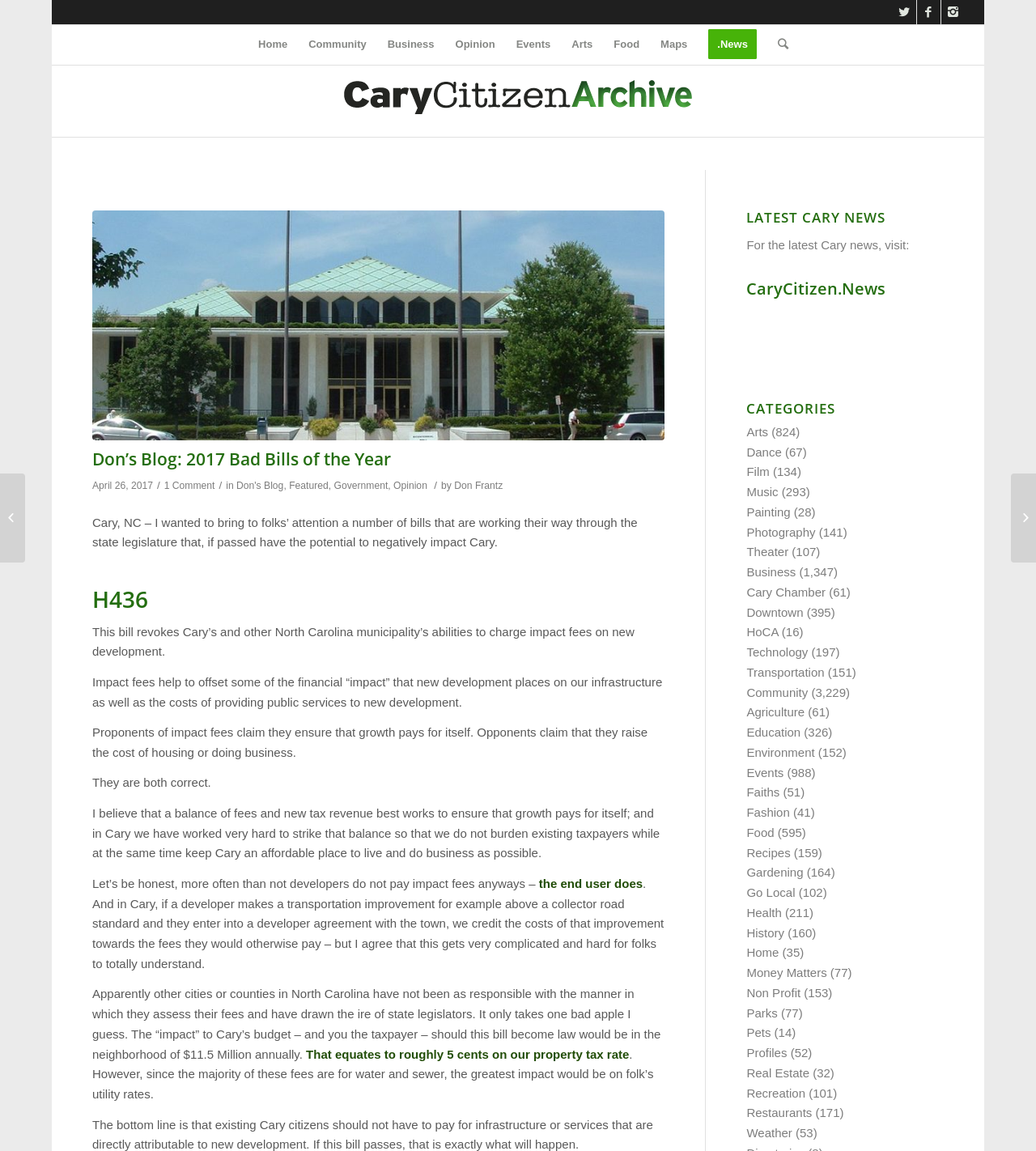What is the name of the news section?
Please use the visual content to give a single word or phrase answer.

CaryCitizen.News